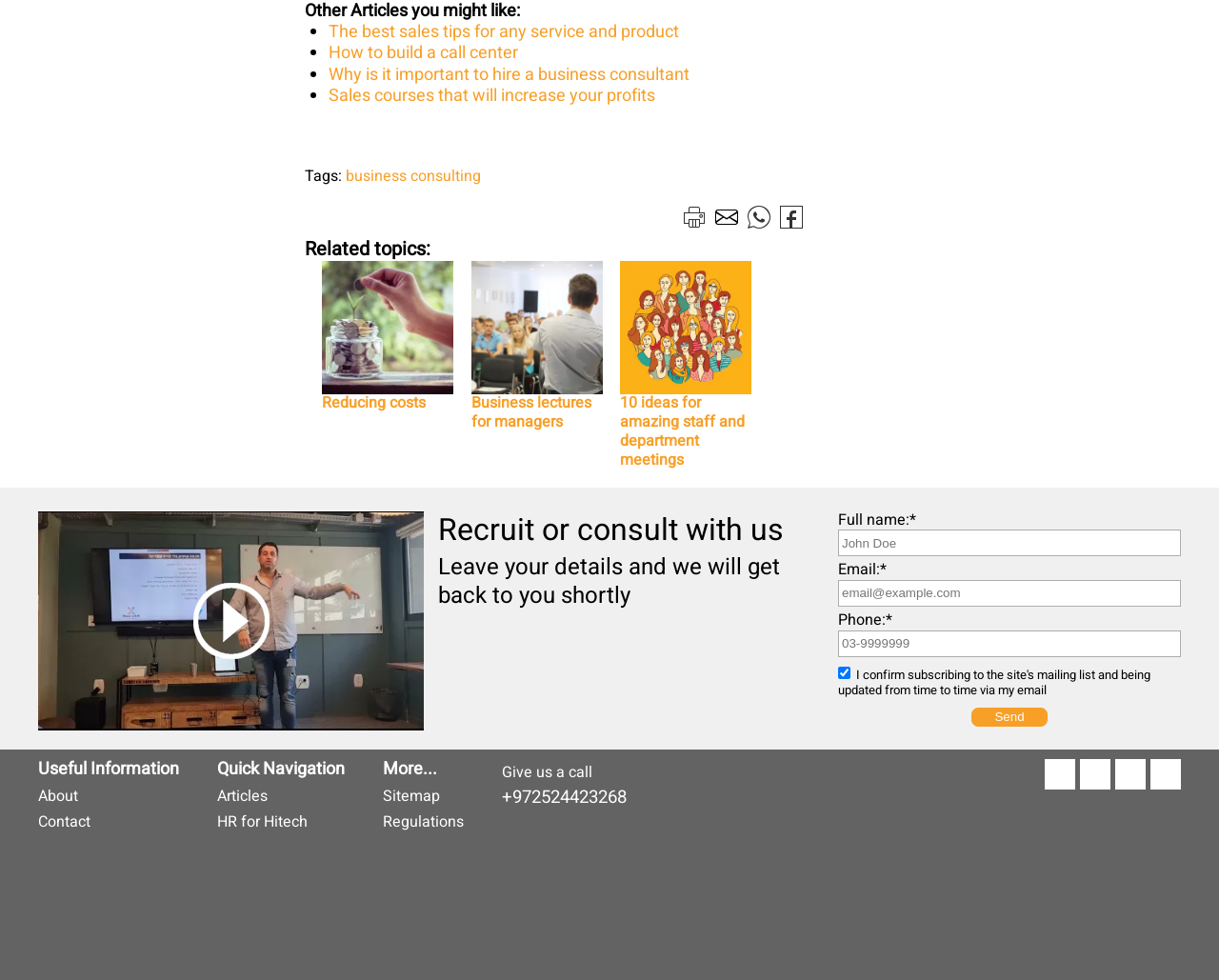Identify the bounding box coordinates of the clickable section necessary to follow the following instruction: "Click on the 'Send' button". The coordinates should be presented as four float numbers from 0 to 1, i.e., [left, top, right, bottom].

[0.797, 0.722, 0.859, 0.741]